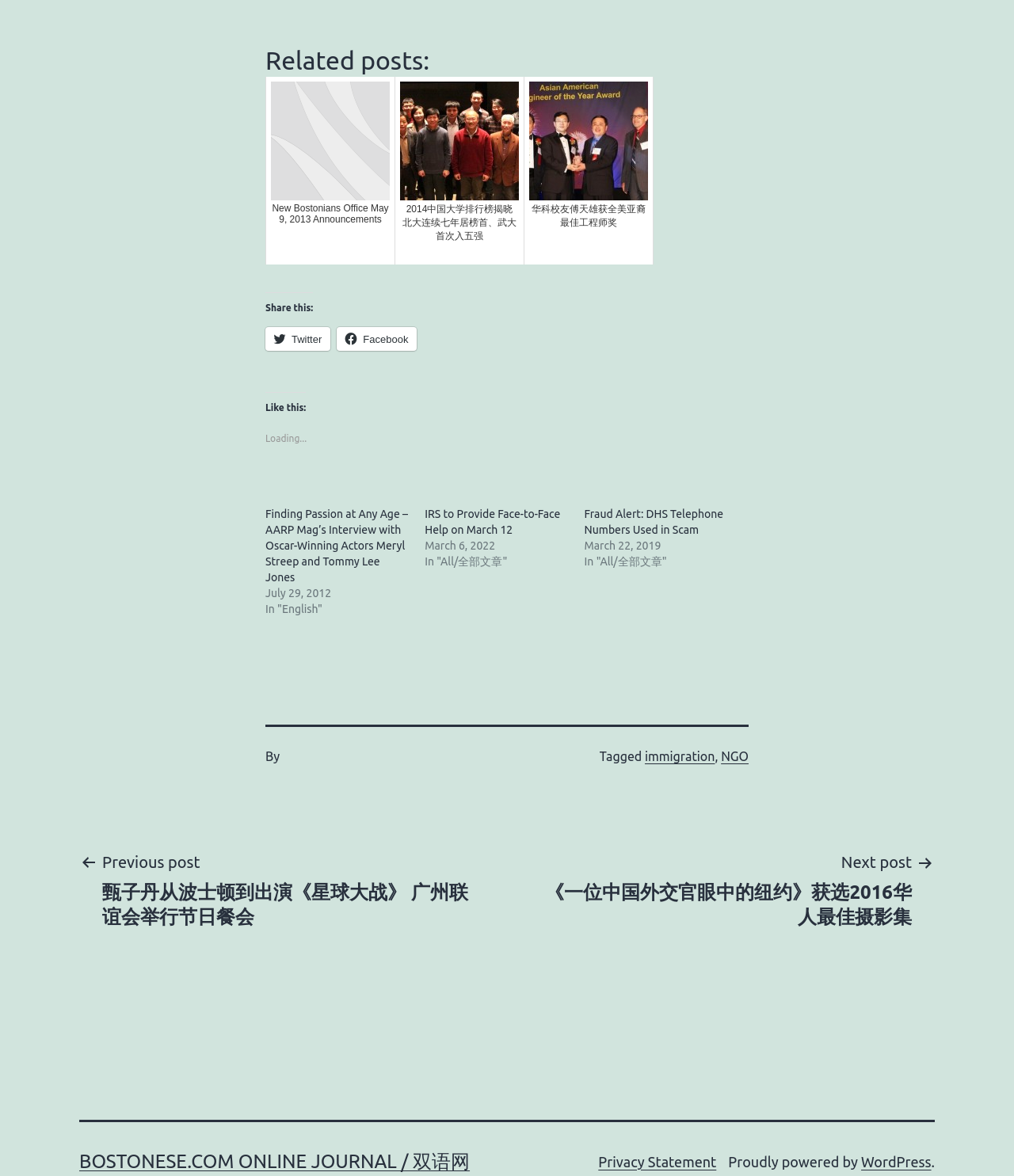Please provide a one-word or phrase answer to the question: 
What is the category of the post 'Finding Passion at Any Age – AARP Mag’s Interview with Oscar-Winning Actors Meryl Streep and Tommy Lee Jones'?

English